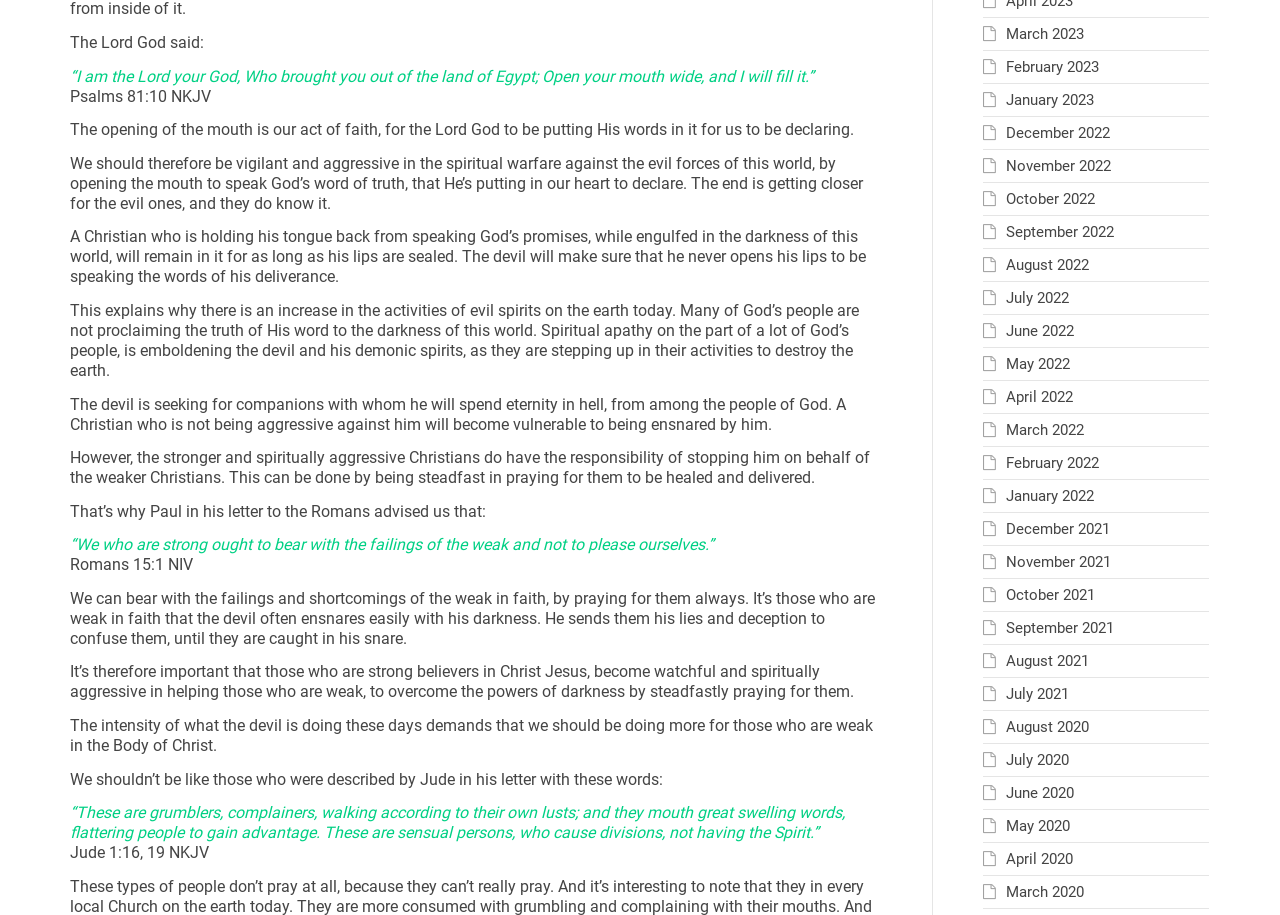Can you determine the bounding box coordinates of the area that needs to be clicked to fulfill the following instruction: "Click on February 2023"?

[0.786, 0.063, 0.858, 0.083]